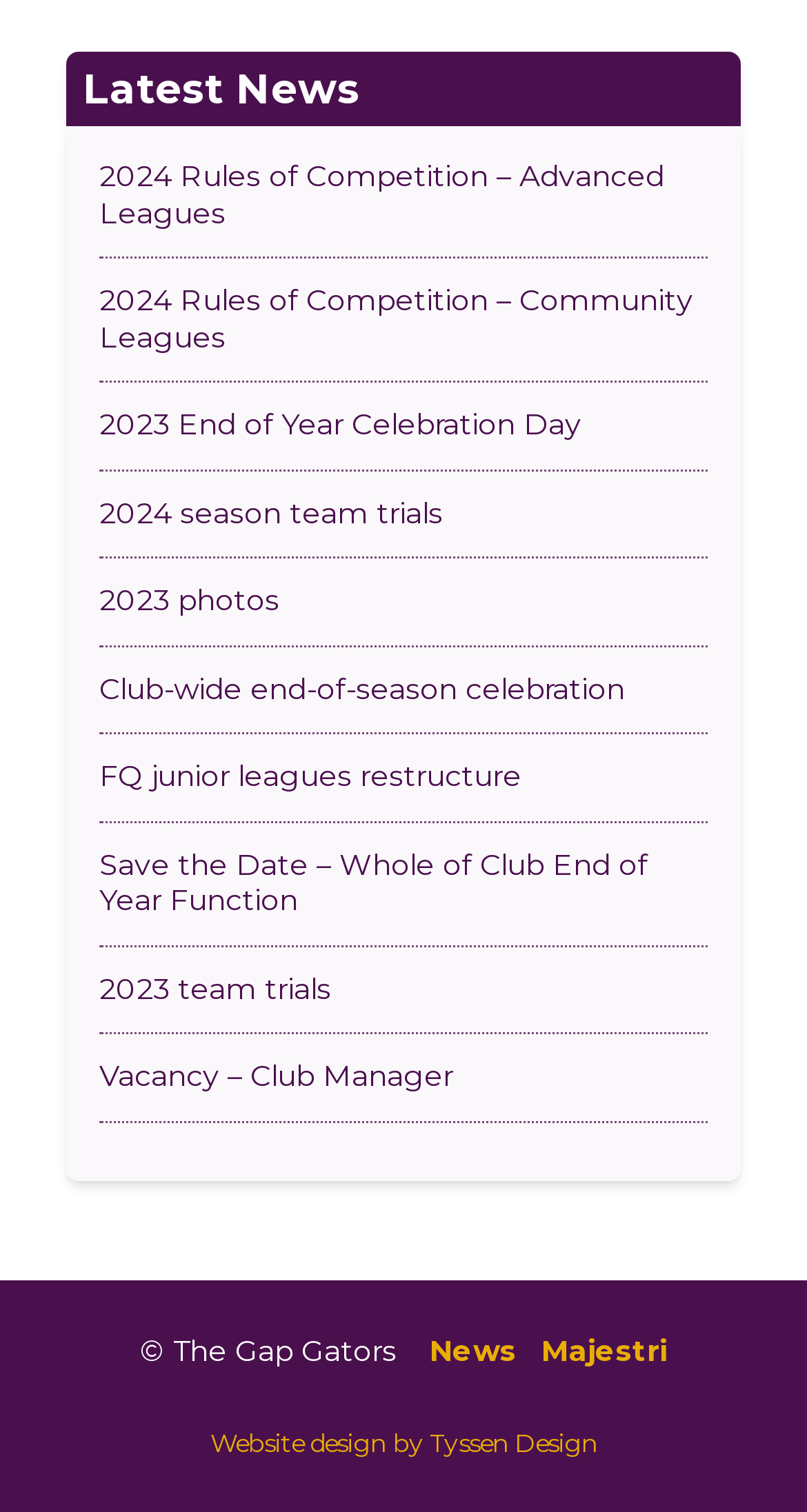Indicate the bounding box coordinates of the clickable region to achieve the following instruction: "read 2024 Rules of Competition – Advanced Leagues."

[0.123, 0.105, 0.877, 0.171]